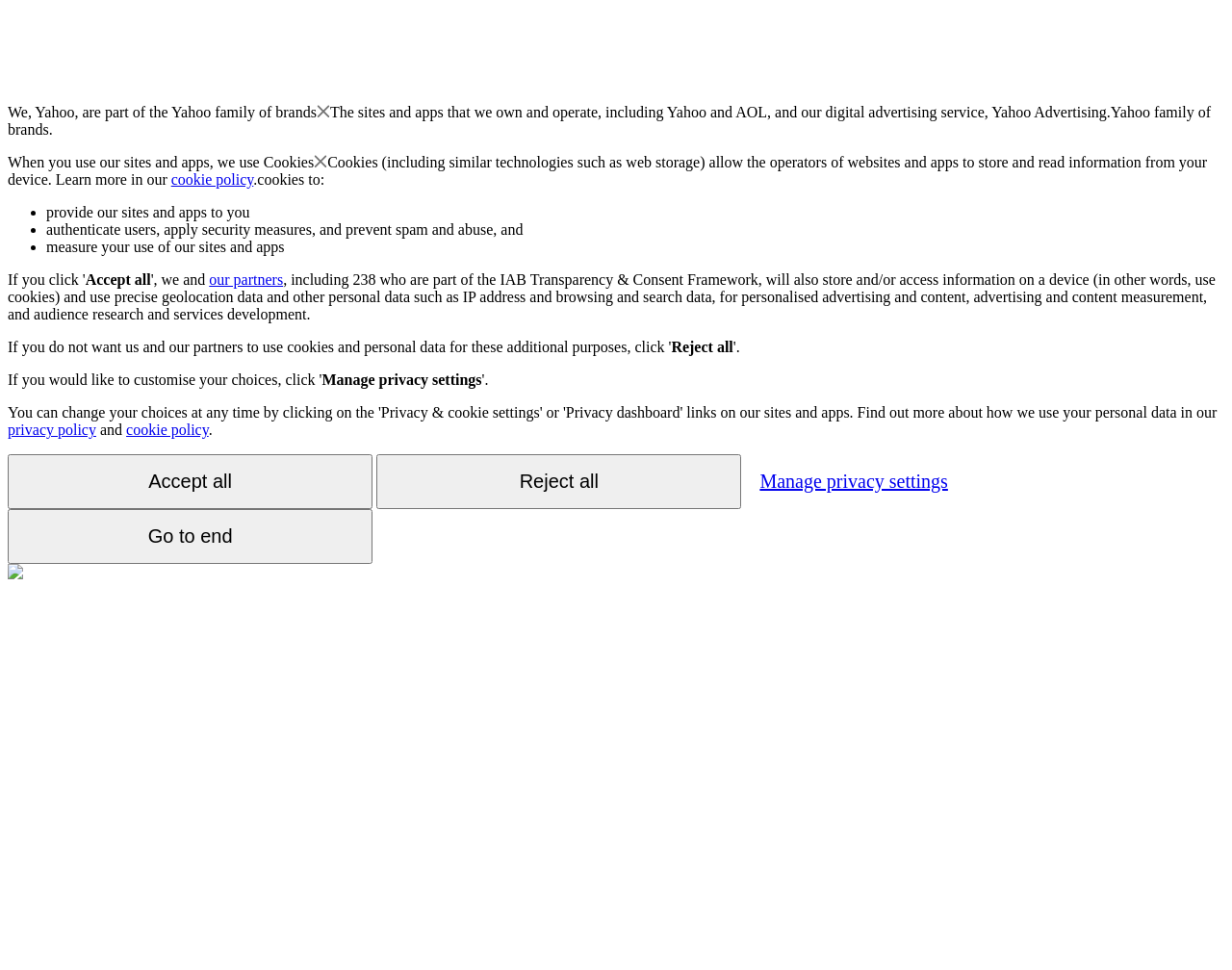Find the bounding box coordinates of the element to click in order to complete the given instruction: "Click the 'Accept all' button."

[0.069, 0.28, 0.122, 0.297]